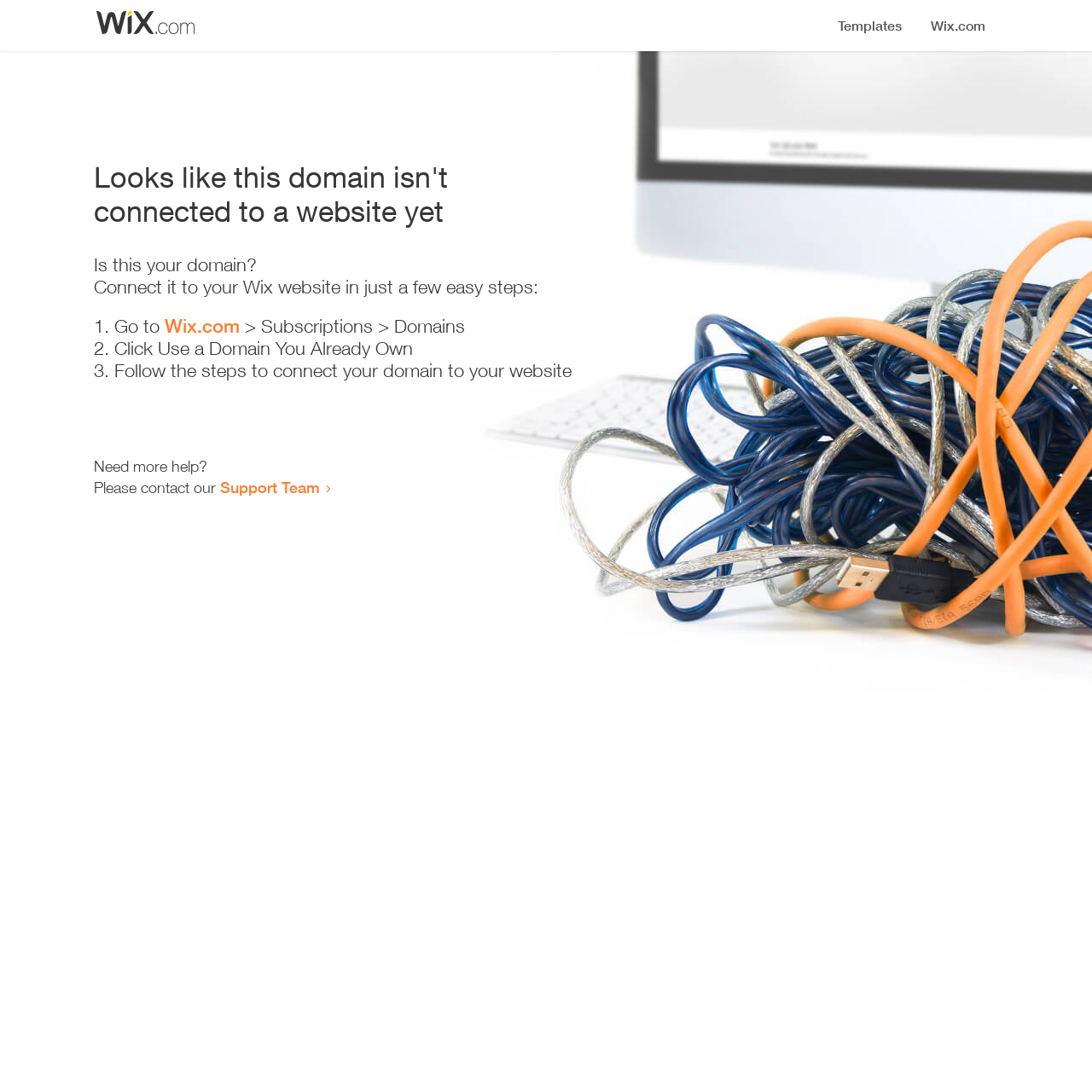Bounding box coordinates must be specified in the format (top-left x, top-left y, bottom-right x, bottom-right y). All values should be floating point numbers between 0 and 1. What are the bounding box coordinates of the UI element described as: Support Team

[0.202, 0.438, 0.293, 0.455]